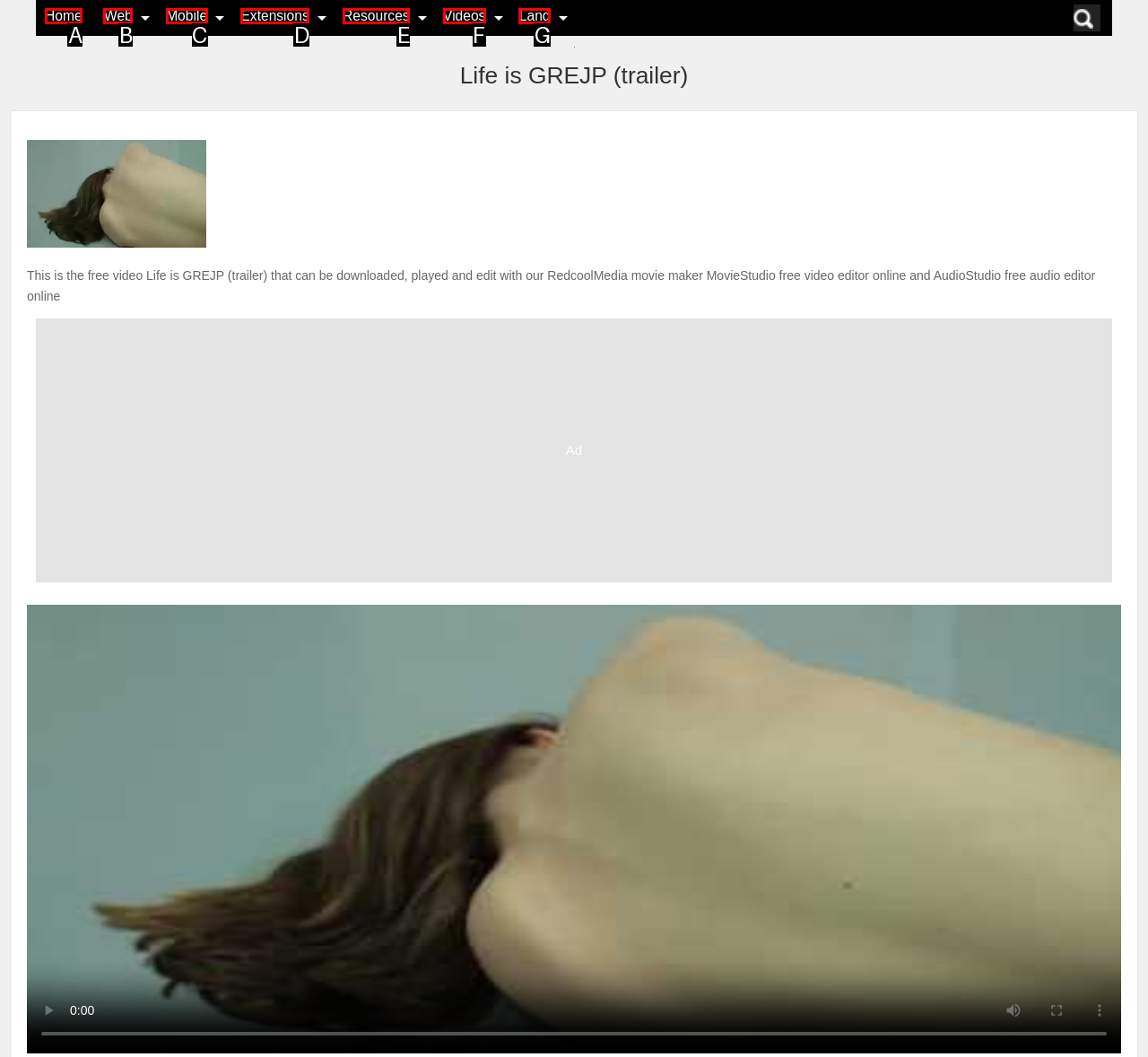Find the option that matches this description: Home
Provide the matching option's letter directly.

A